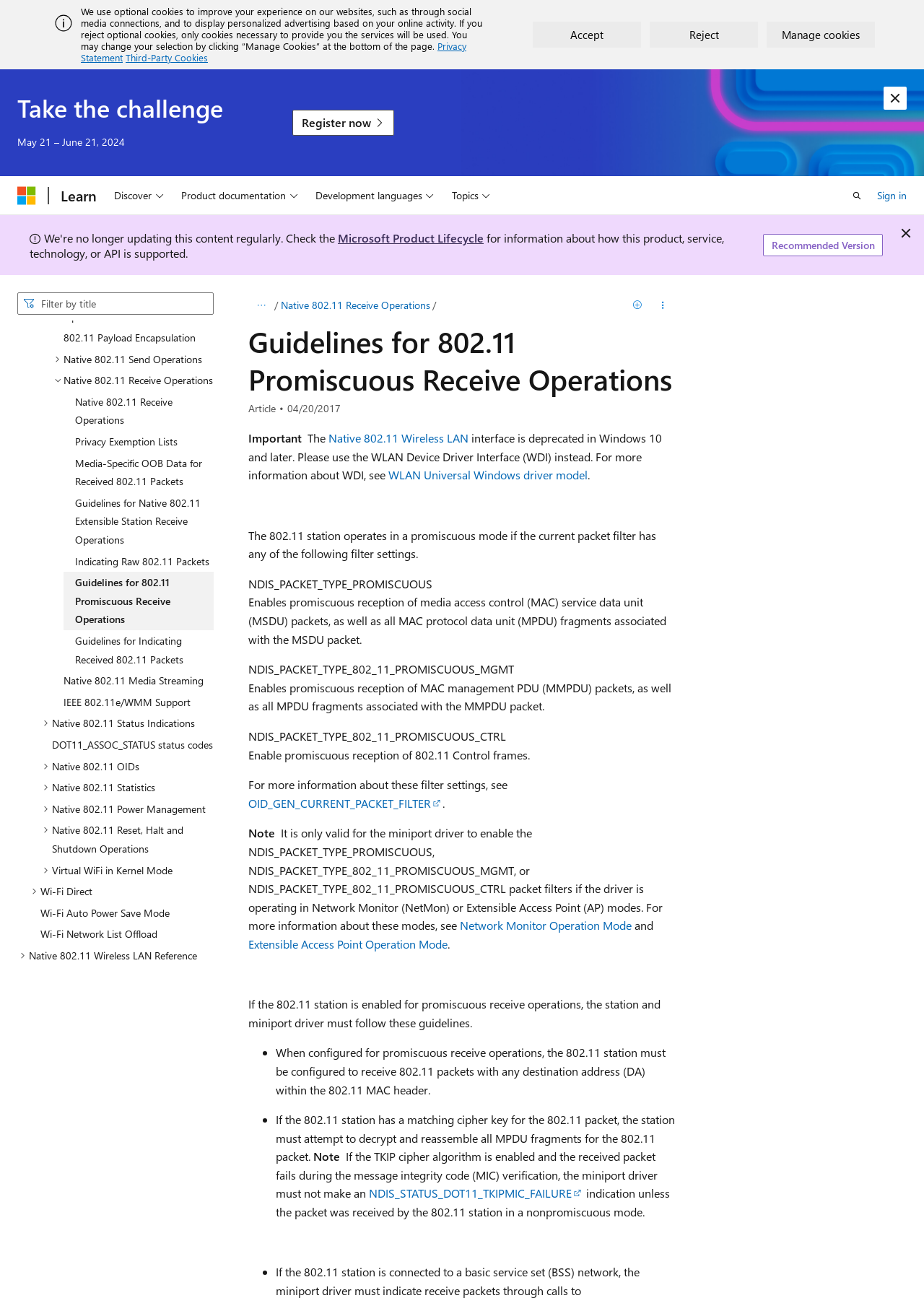Describe all significant elements and features of the webpage.

The webpage is about "Guidelines for 802.11 Promiscuous Receive Operations" on Microsoft Learn. At the top, there is an alert with an image and a message about optional cookies, along with links to "Privacy Statement" and "Third-Party Cookies". Below this, there are buttons to "Accept", "Reject", or "Manage cookies".

On the left side, there is a navigation menu with a search bar and a table of contents. The table of contents has multiple sections, including "Native 802.11 Operation Modes", "Native 802.11 Send and Receive Operations", and "Native 802.11 Status Indications". Each section has multiple subtopics, such as "Native 802.11 Send Operations" and "Native 802.11 Receive Operations", which are further divided into more specific topics.

On the right side, there is a section with a heading "Take the challenge" and a link to "Register now". Below this, there is a navigation menu with links to "Microsoft", "Learn", and "Global". There is also a search bar and a button to "Open search".

In the main content area, there is a heading "Guidelines for 802.11 Promiscuous Receive Operations" and a section with important information about the Native 802.11 Wireless LAN interface being deprecated in Windows 10 and later. There is also a link to more information about the WLAN Device Driver Interface (WDI).

Throughout the page, there are various buttons, links, and navigation menus that allow users to explore different topics and sections.